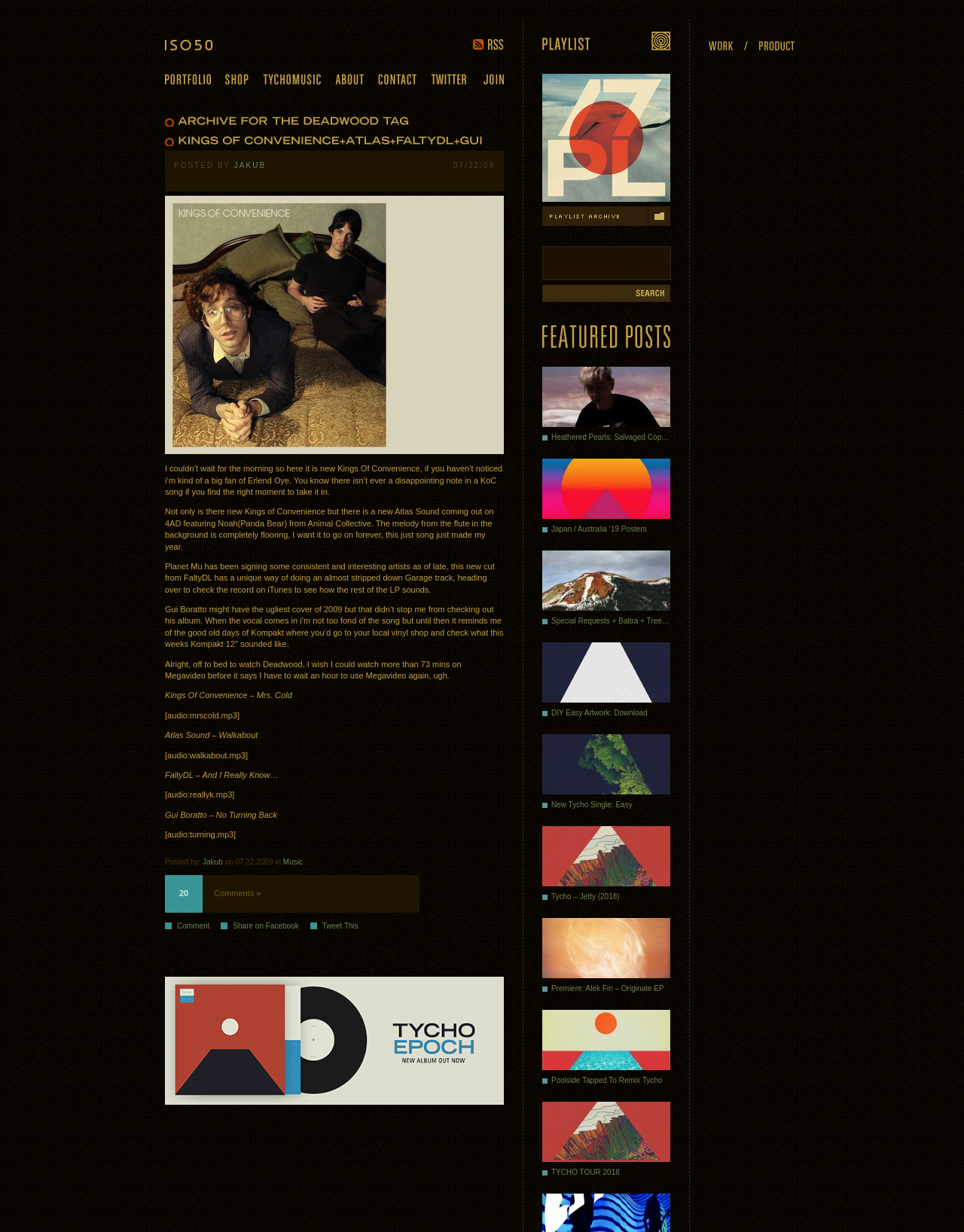Can you find the bounding box coordinates of the area I should click to execute the following instruction: "Read the article about Kings Of Convenience"?

[0.171, 0.11, 0.523, 0.756]